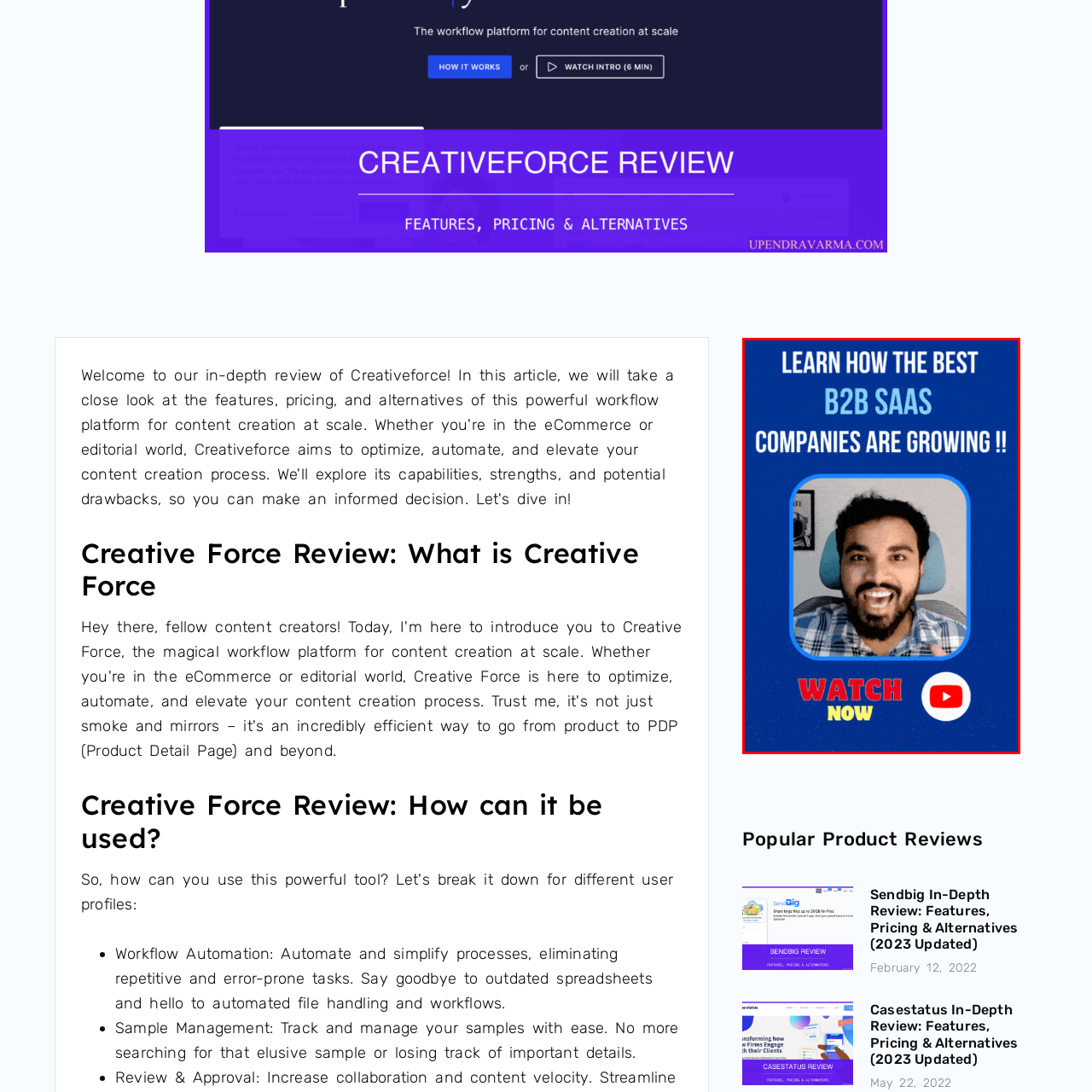Describe in detail the contents of the image highlighted within the red box.

The image features a vibrant and engaging design aimed at promoting a YouTube podcast focused on B2B SaaS companies. The background is a bright blue, contrasting effectively with bold text that reads, "LEARN HOW THE BEST B2B SAAS COMPANIES ARE GROWING !!" This text captures the viewer's attention, emphasizing the informative nature of the content.

In the foreground, a smiling individual with dark hair and a beard is featured prominently, exuding enthusiasm and energy. The person is wearing a blue and white checkered shirt, seated in a comfortable chair that complements the overall friendly vibe. To the right of the individual, a recognizable red YouTube logo encourages viewers to engage with the video content, positioned beneath a striking call-to-action button that says, "WATCH NOW."

The combination of lively graphics, compelling text, and the inviting persona in the imagery aims to attract viewers interested in learning about successful strategies in the B2B SaaS industry.